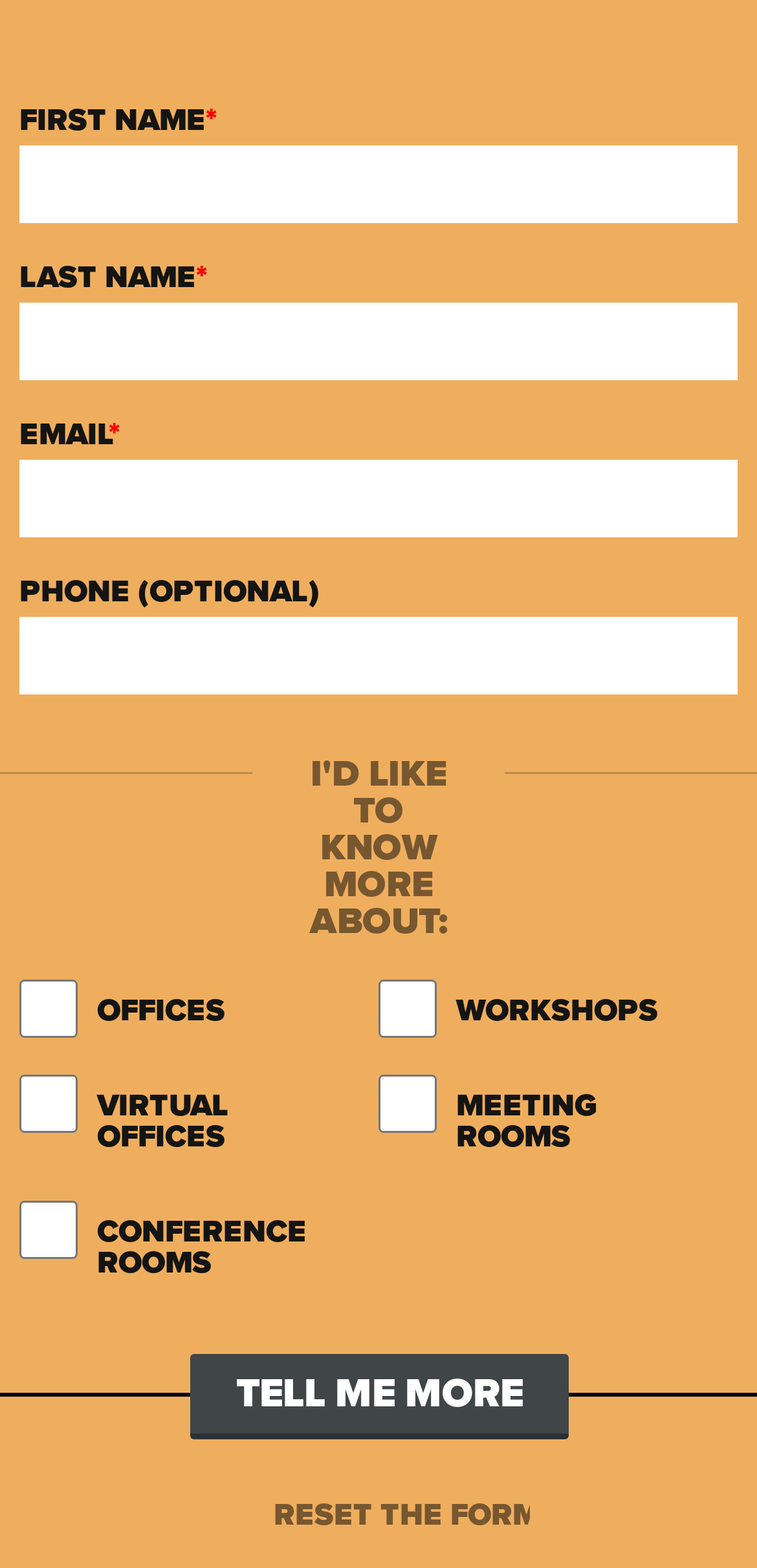Find the bounding box coordinates of the clickable region needed to perform the following instruction: "Enter email". The coordinates should be provided as four float numbers between 0 and 1, i.e., [left, top, right, bottom].

[0.026, 0.293, 0.974, 0.342]